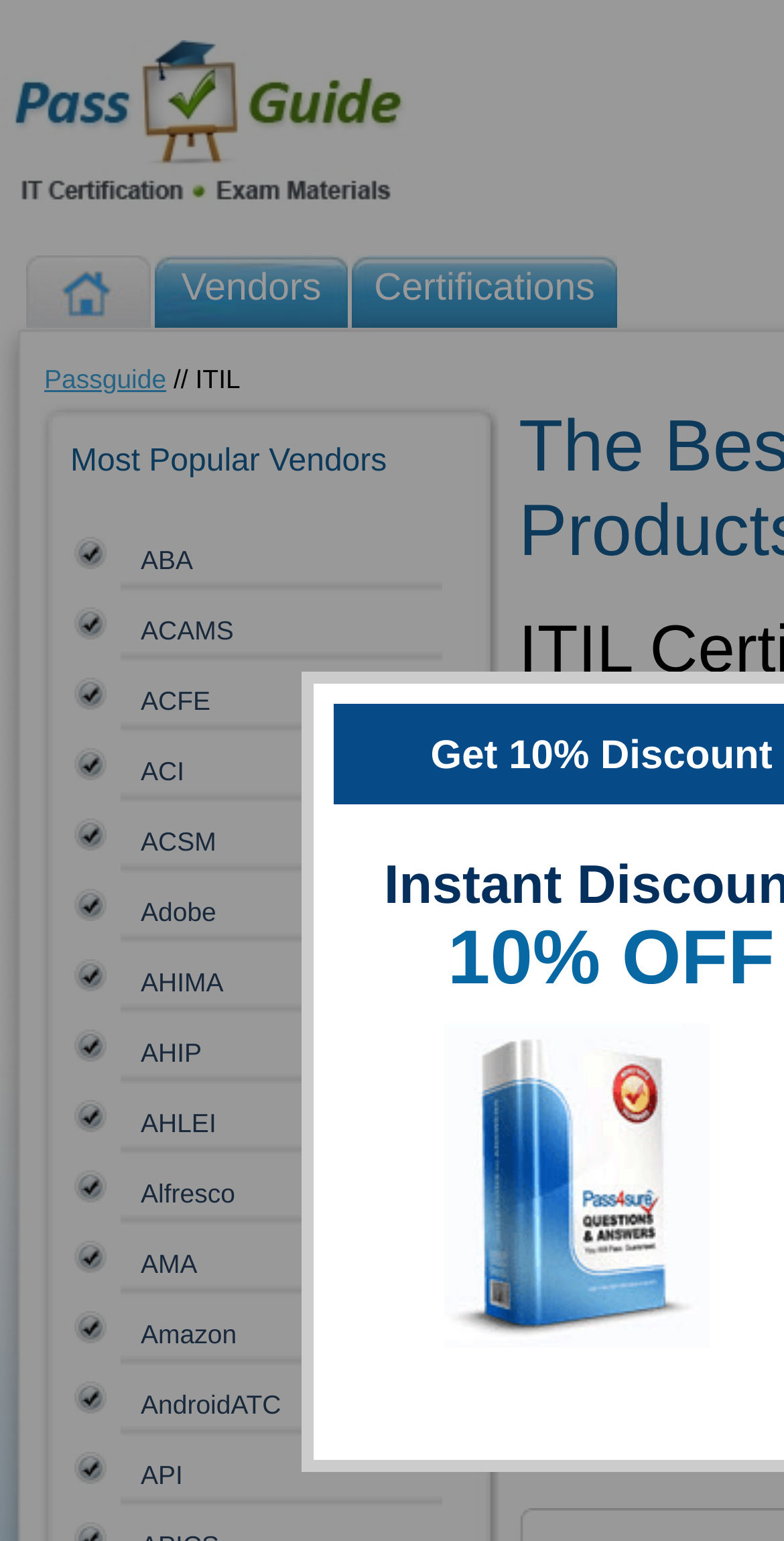Locate the bounding box coordinates of the clickable region to complete the following instruction: "Click on the 'ITIL Practitioner' link."

[0.687, 0.556, 0.856, 0.596]